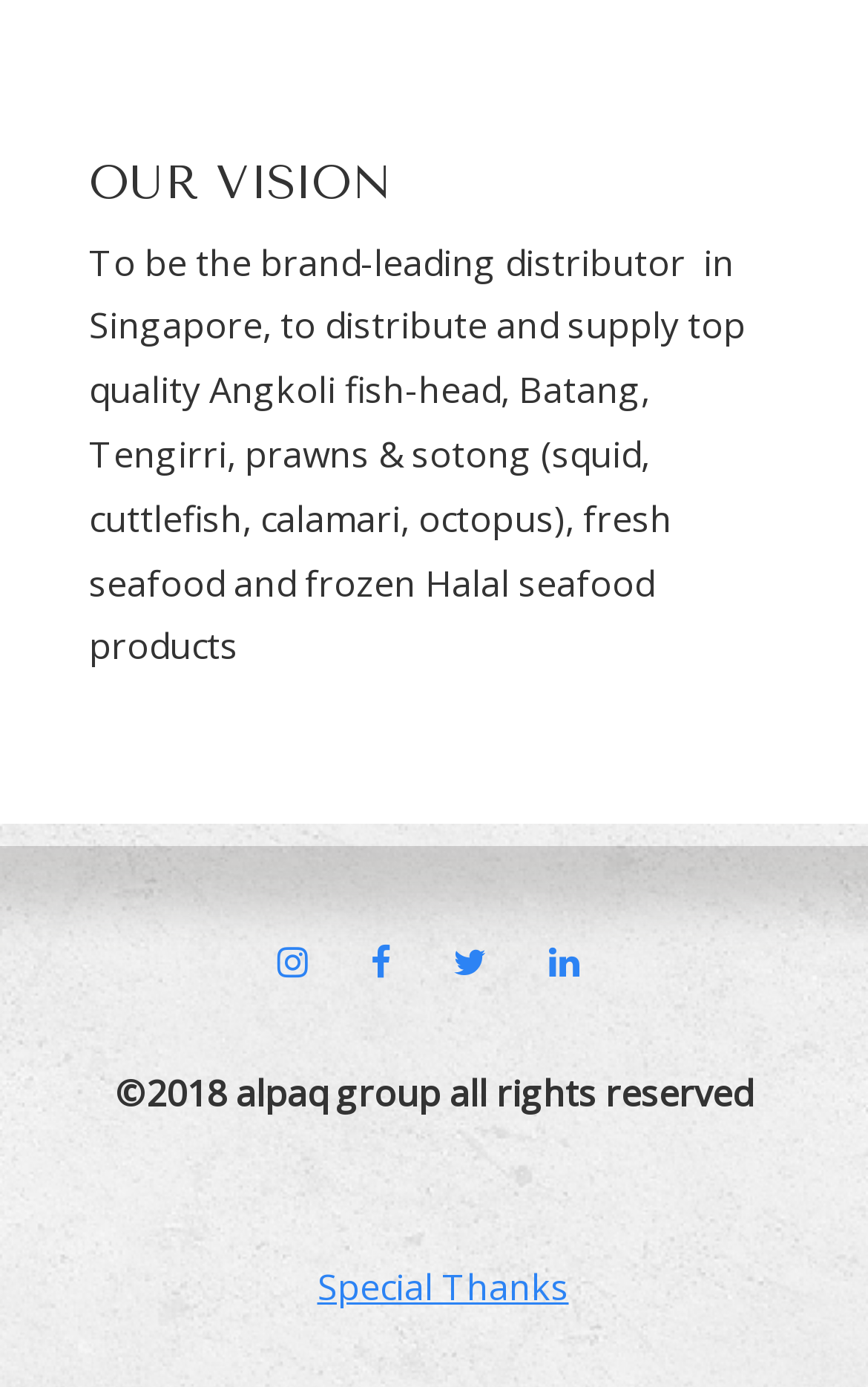Kindly respond to the following question with a single word or a brief phrase: 
What is the company's goal in Singapore?

To be the brand-leading distributor